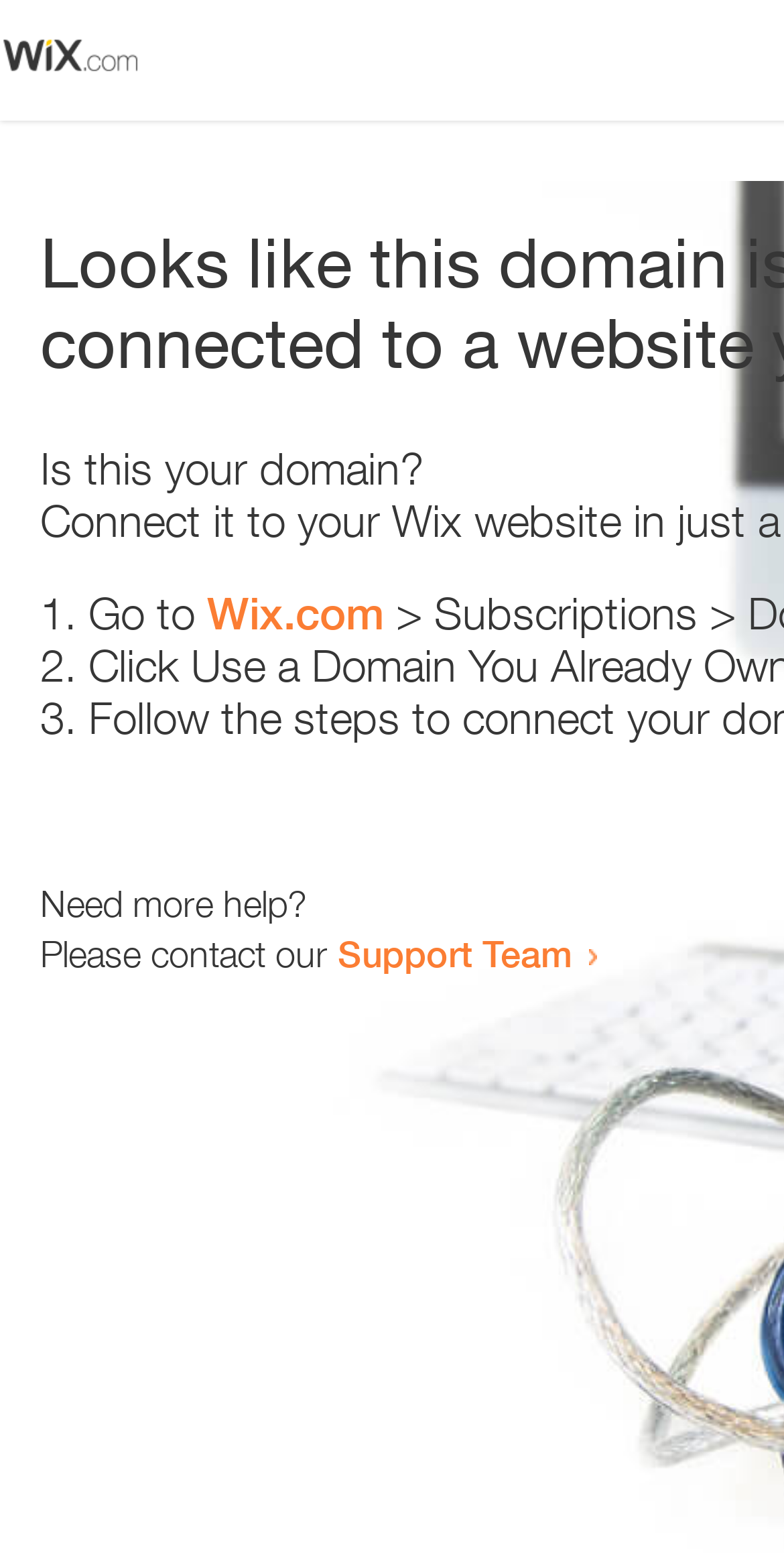Extract the bounding box of the UI element described as: "parent_node: Language: ∷ title="Chinese"".

None